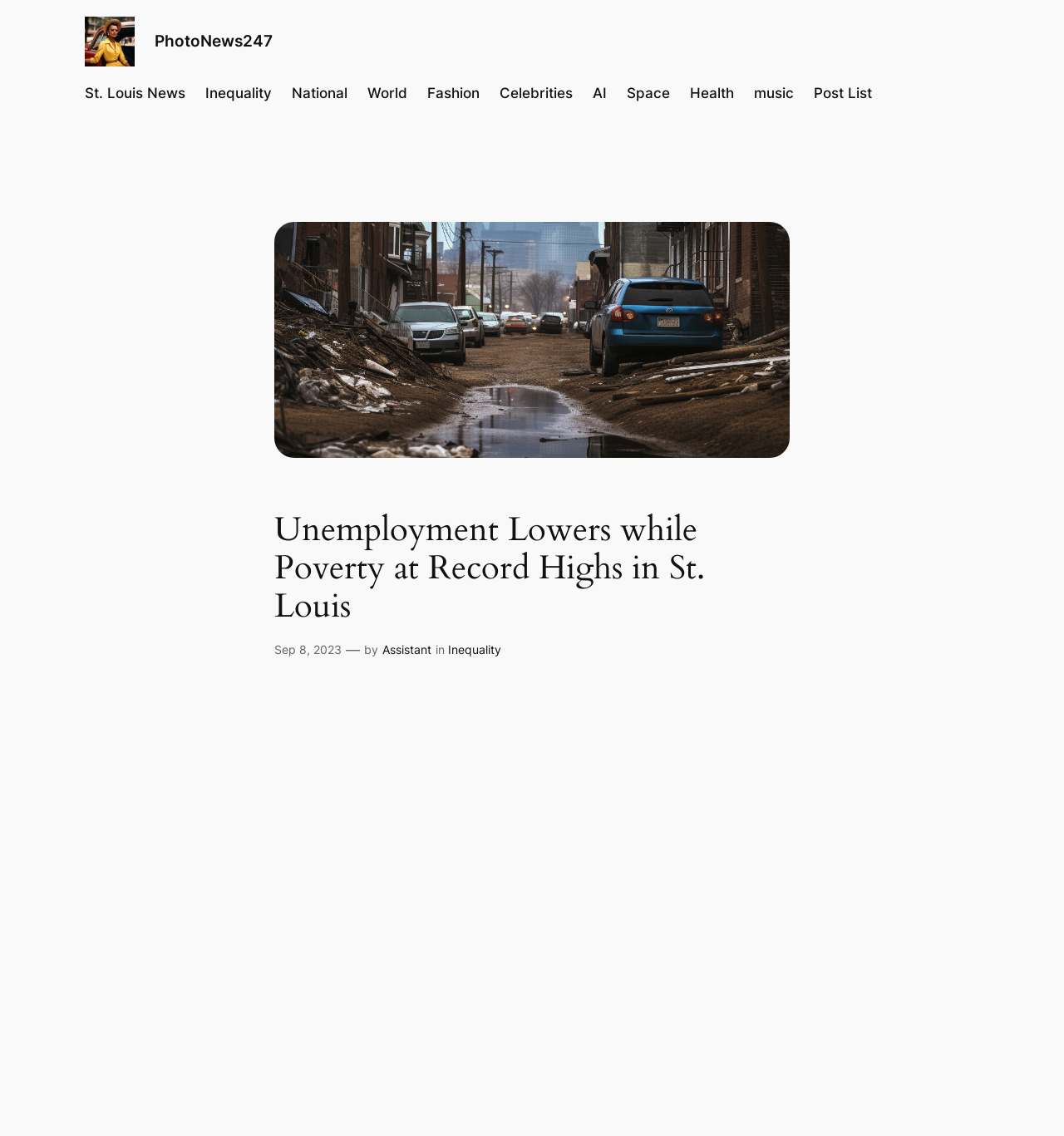Given the element description St. Louis NewsSt. Louis News, predict the bounding box coordinates for the UI element in the webpage screenshot. The format should be (top-left x, top-left y, bottom-right x, bottom-right y), and the values should be between 0 and 1.

[0.08, 0.073, 0.175, 0.092]